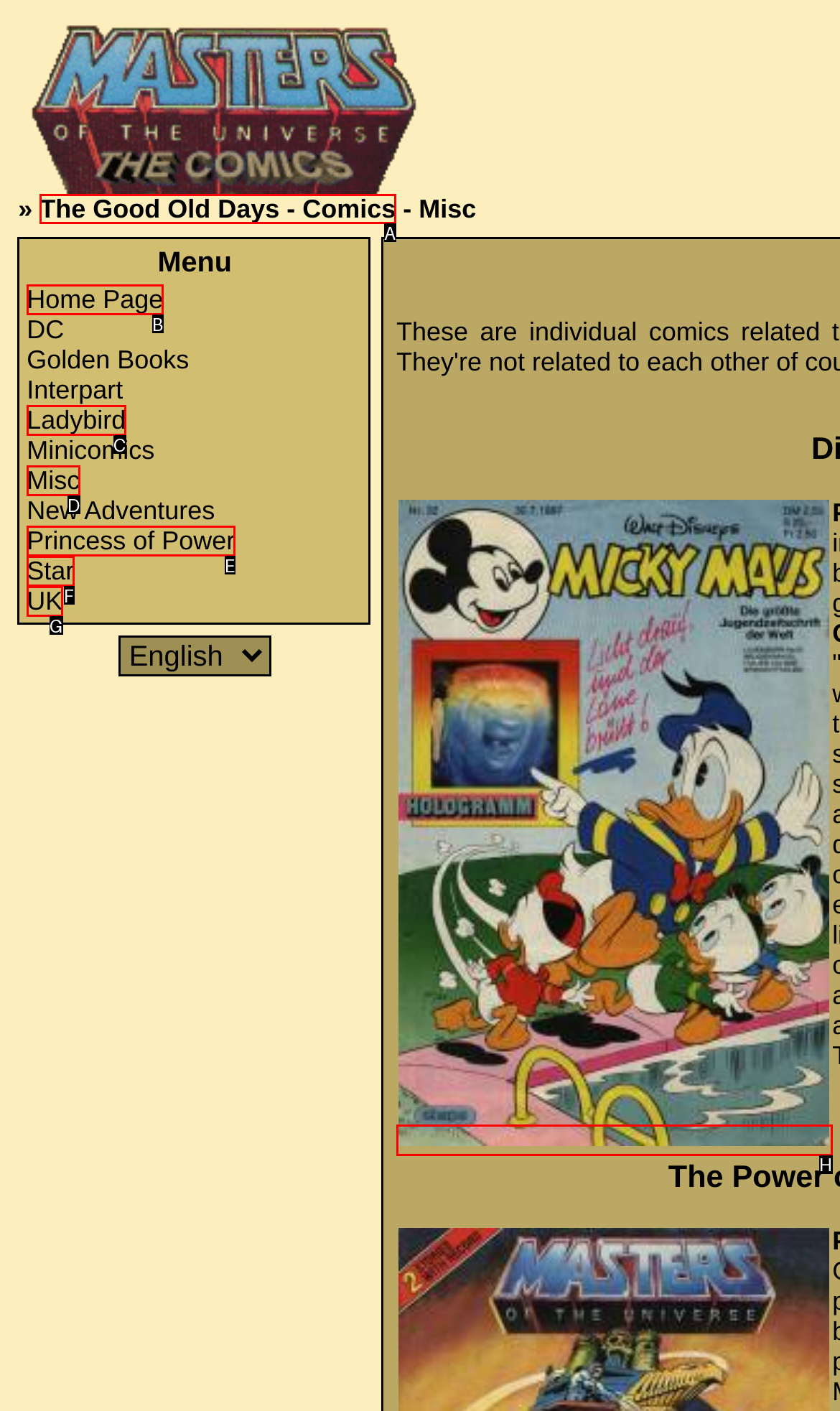Identify which lettered option completes the task: click the 'Download' button. Provide the letter of the correct choice.

H